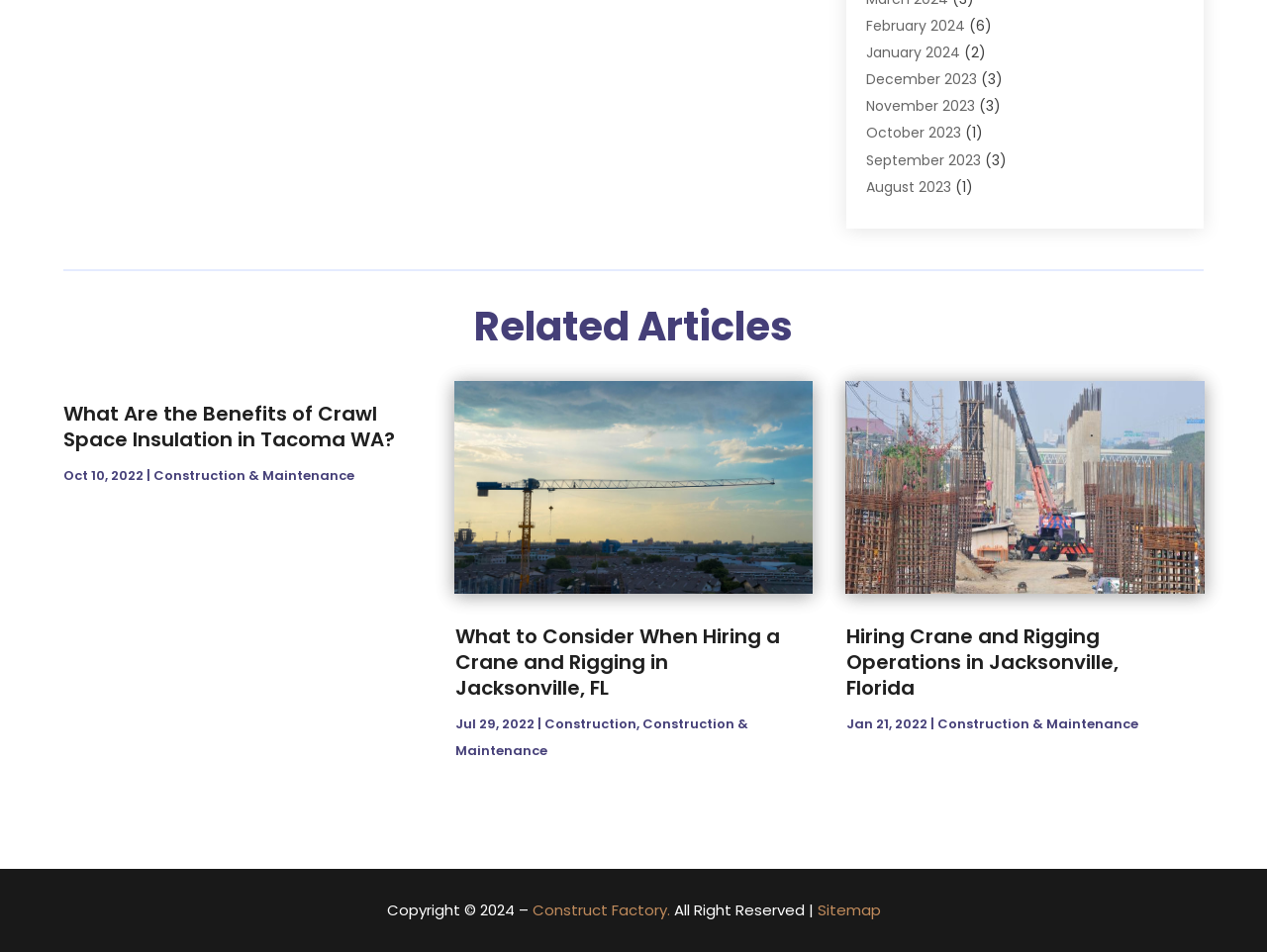Show the bounding box coordinates for the HTML element as described: "Cremation Service".

[0.684, 0.191, 0.786, 0.212]